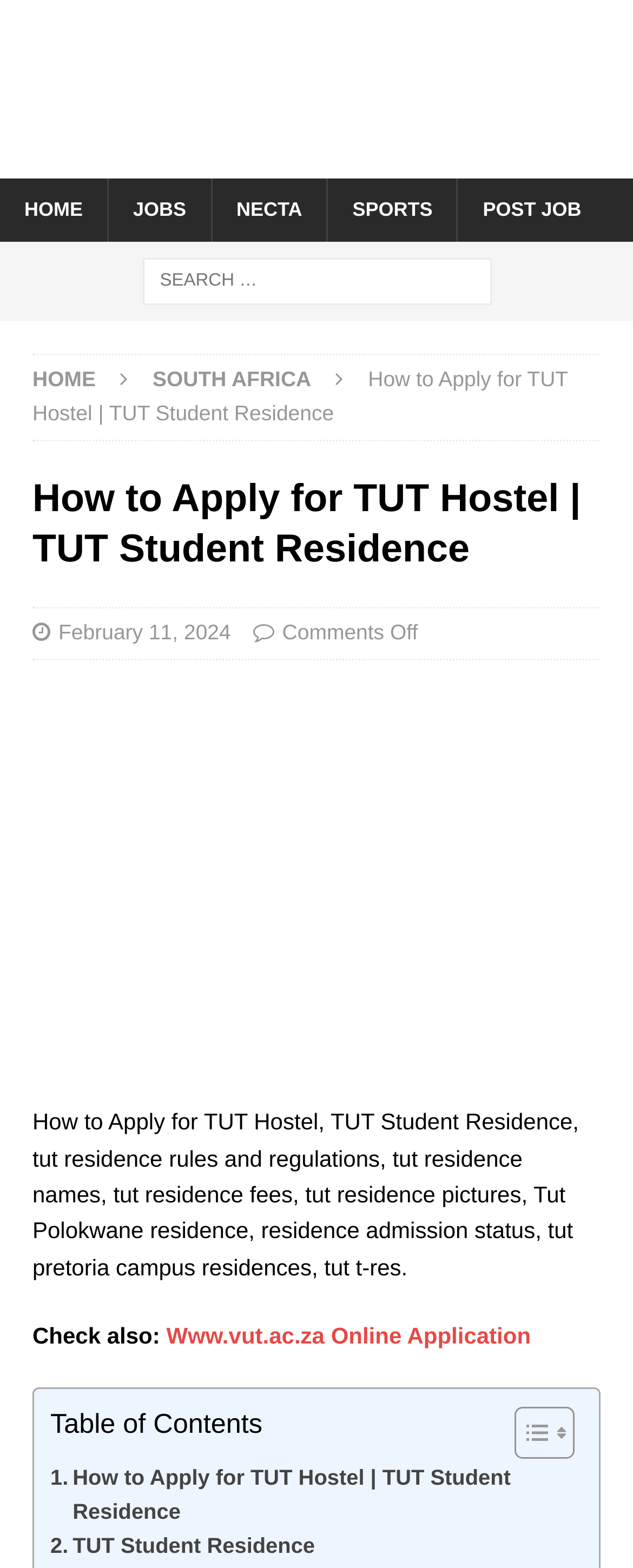Please determine the bounding box coordinates of the element's region to click for the following instruction: "Toggle Table of Content".

[0.774, 0.896, 0.895, 0.931]